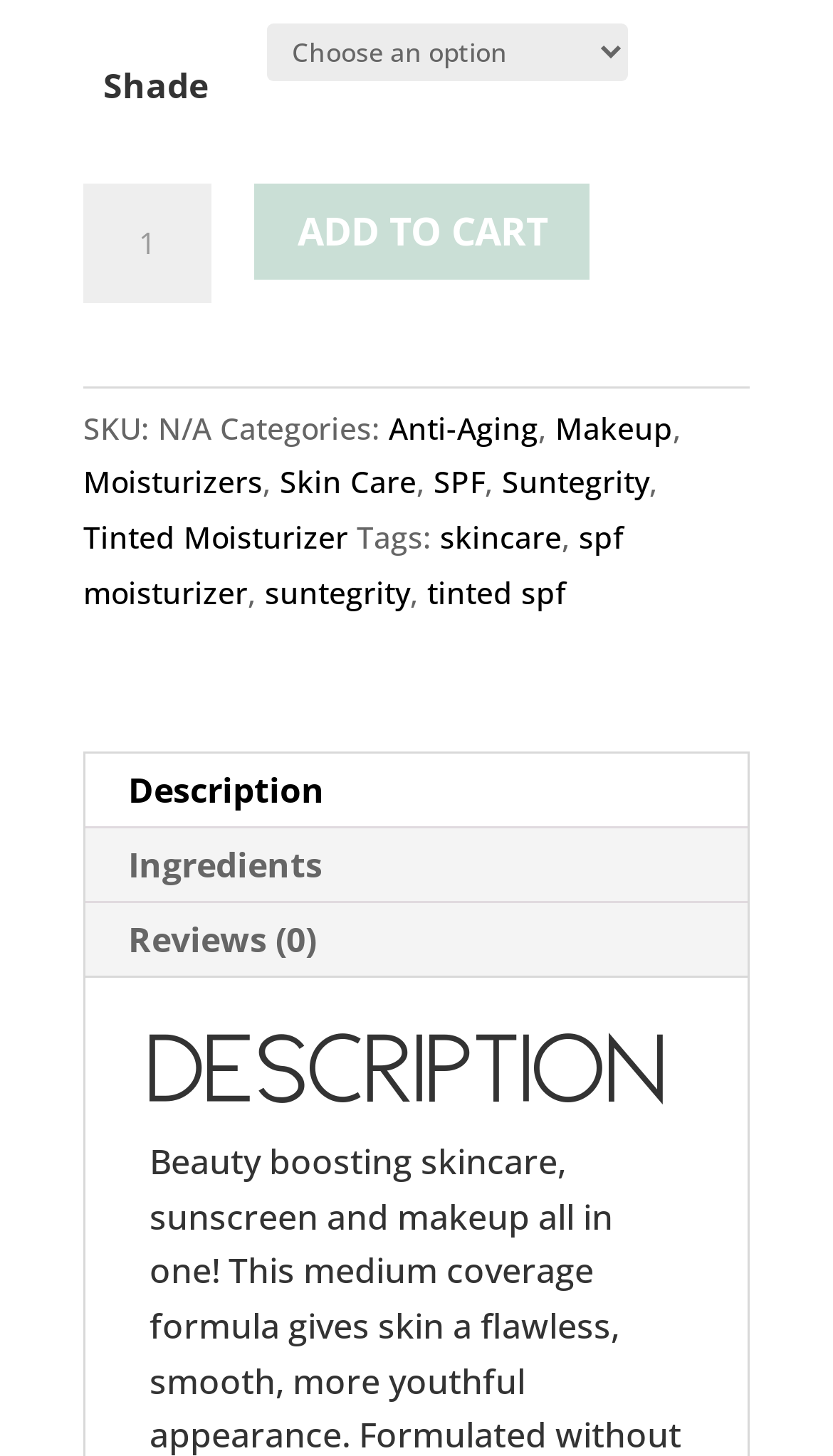What is the purpose of the button 'ADD TO CART 5'?
With the help of the image, please provide a detailed response to the question.

The purpose of the button 'ADD TO CART 5' can be inferred from its text content and its location on the webpage, which suggests that it is used to add the product to the cart.